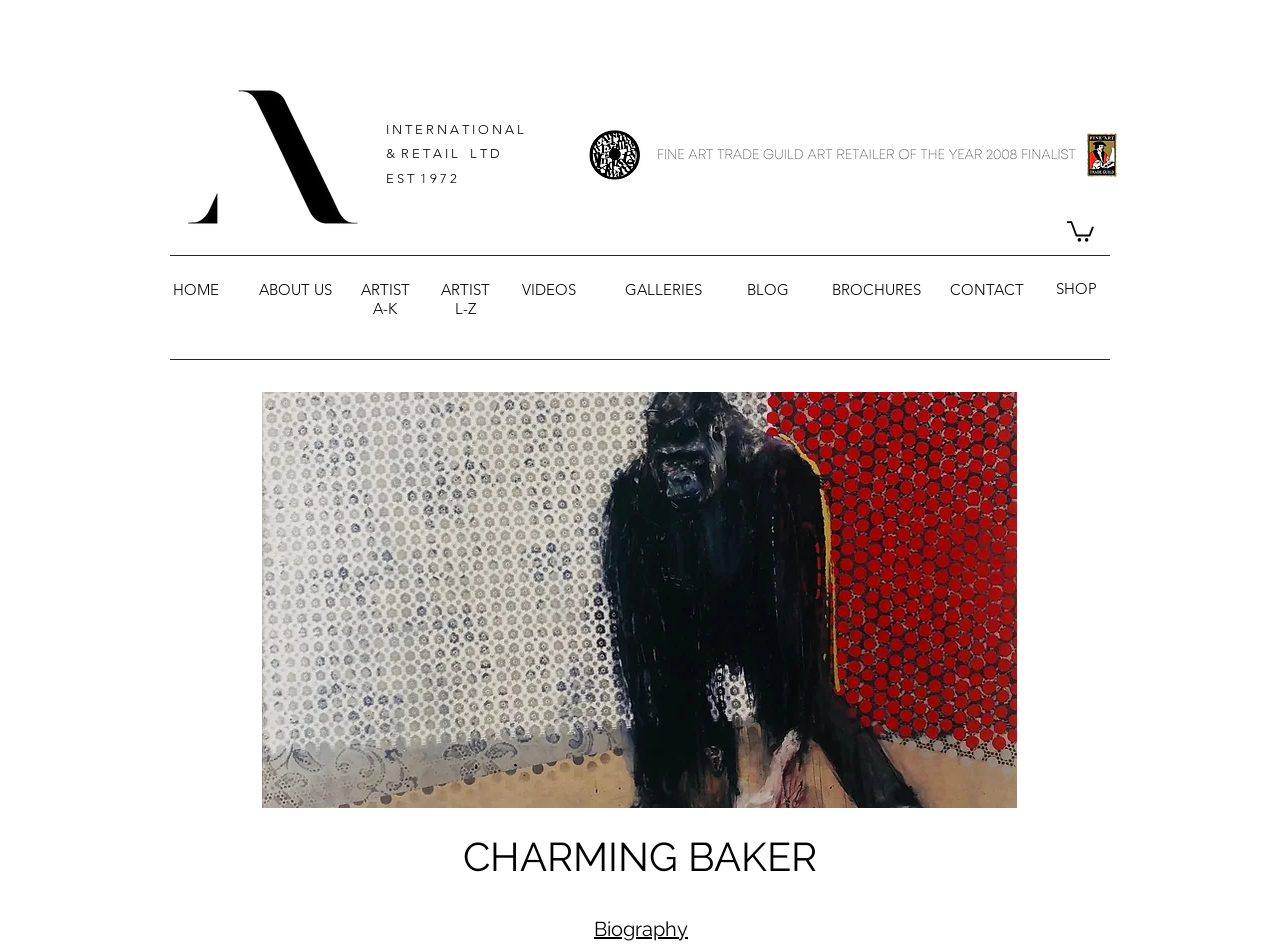Answer succinctly with a single word or phrase:
What is the name of the company behind this website?

Art Lounge International